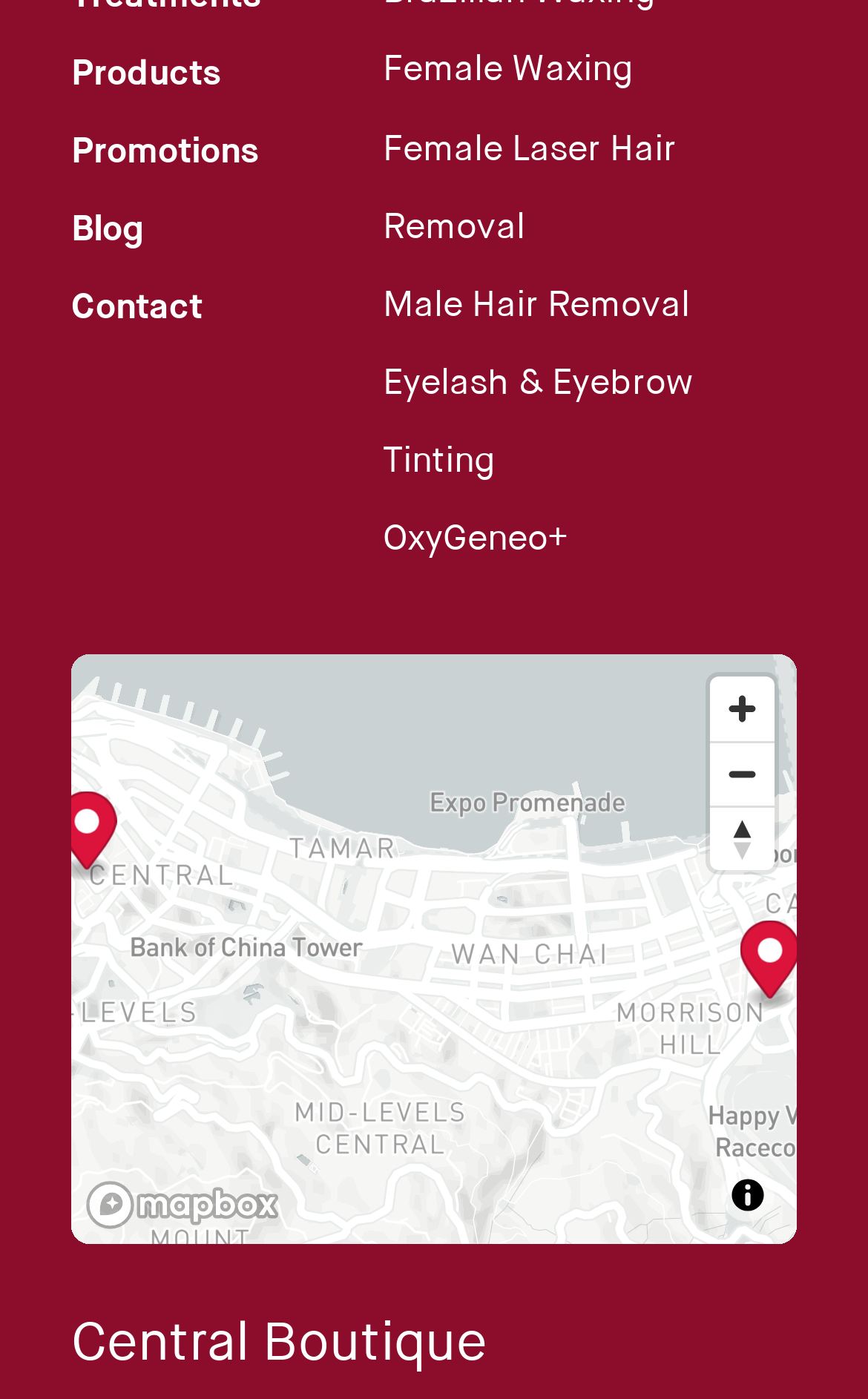What is the purpose of the buttons on the map?
Please provide a single word or phrase in response based on the screenshot.

Zoom and reset